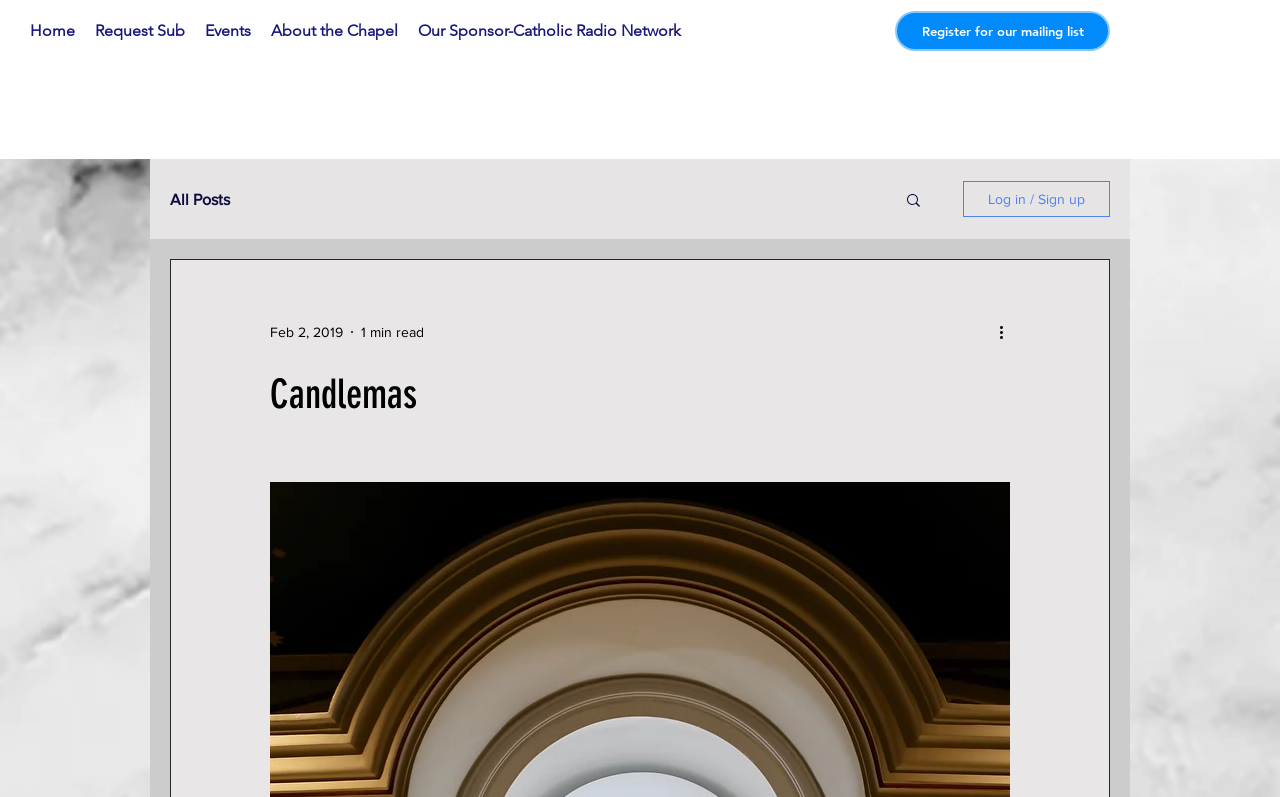Identify the bounding box coordinates of the section to be clicked to complete the task described by the following instruction: "Read recent property news". The coordinates should be four float numbers between 0 and 1, formatted as [left, top, right, bottom].

None